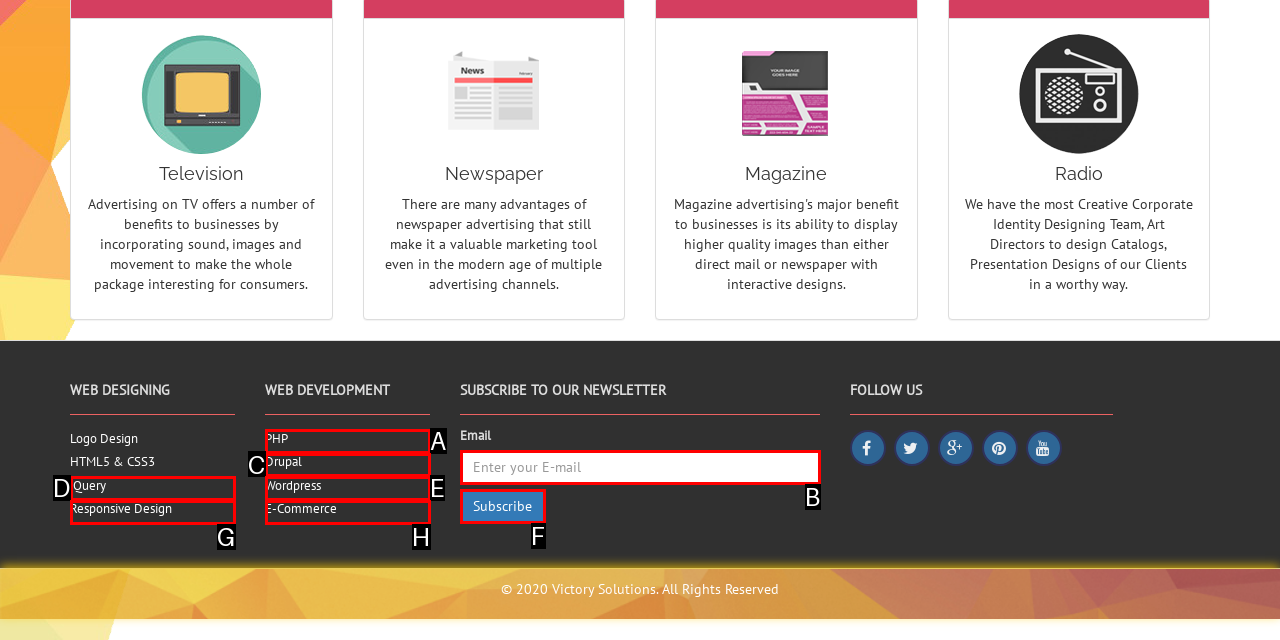Using the provided description: parent_node: Email value="Subscribe", select the most fitting option and return its letter directly from the choices.

F